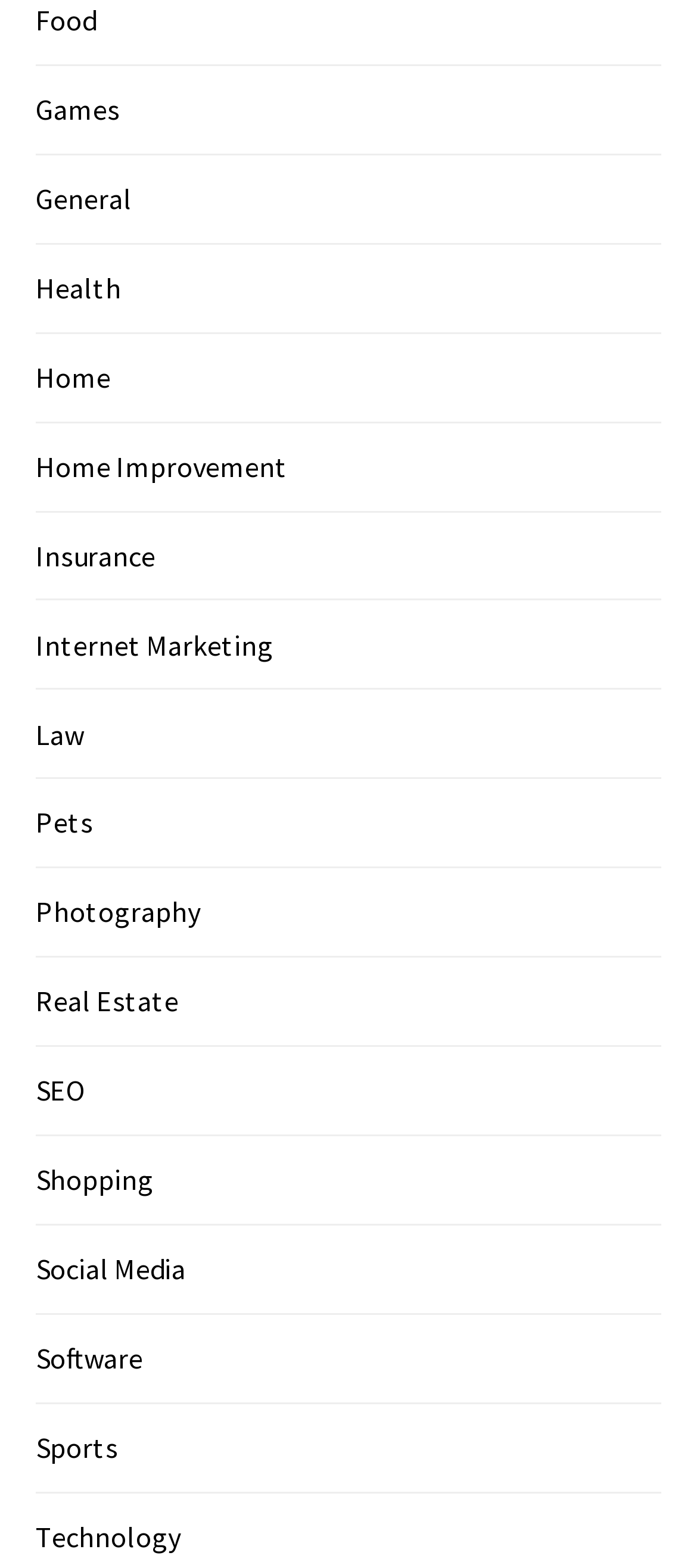Respond concisely with one word or phrase to the following query:
What is the category above 'Pets'?

Law